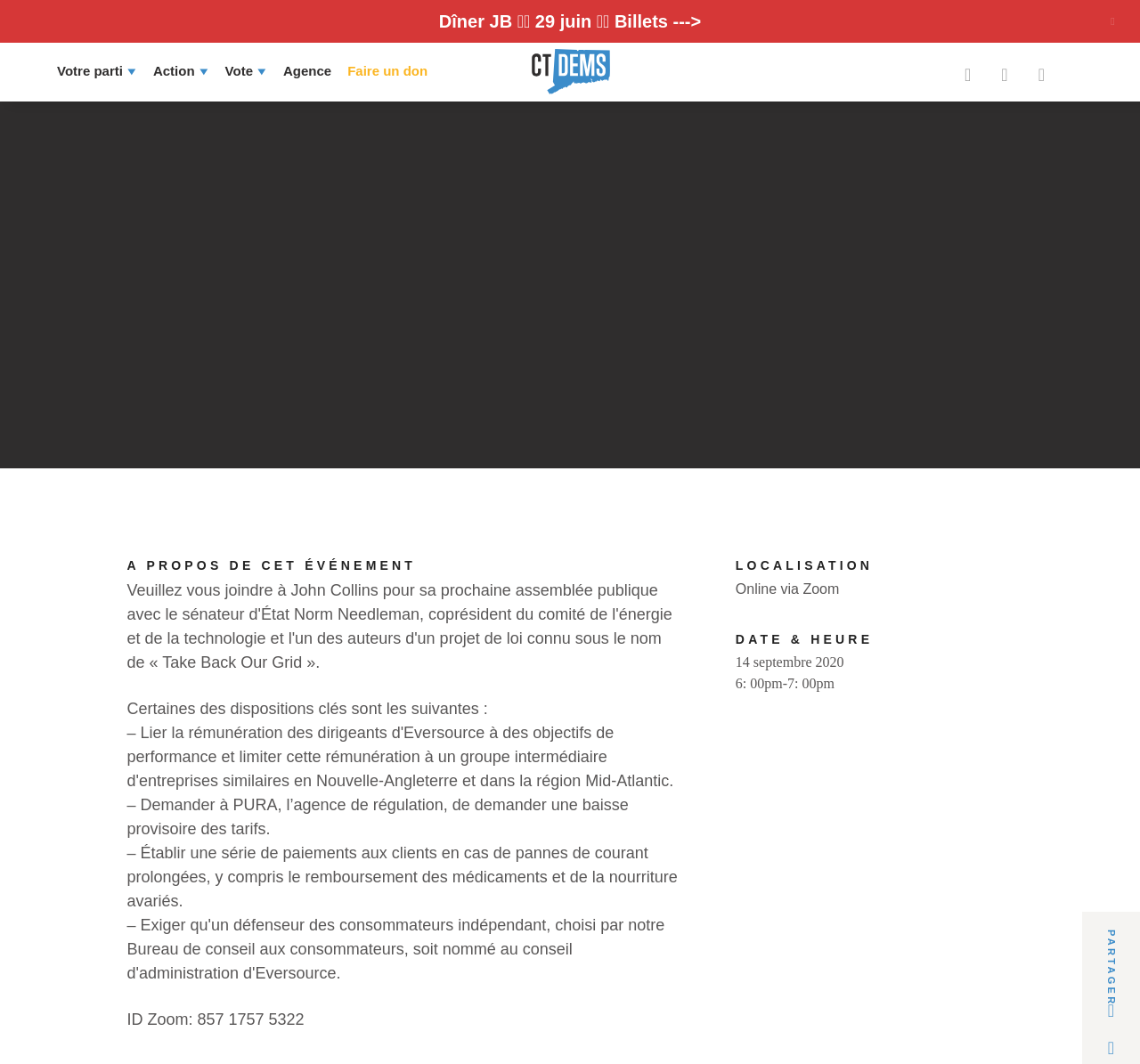What is the purpose of the event?
Examine the image and give a concise answer in one word or a short phrase.

To discuss certain dispositions